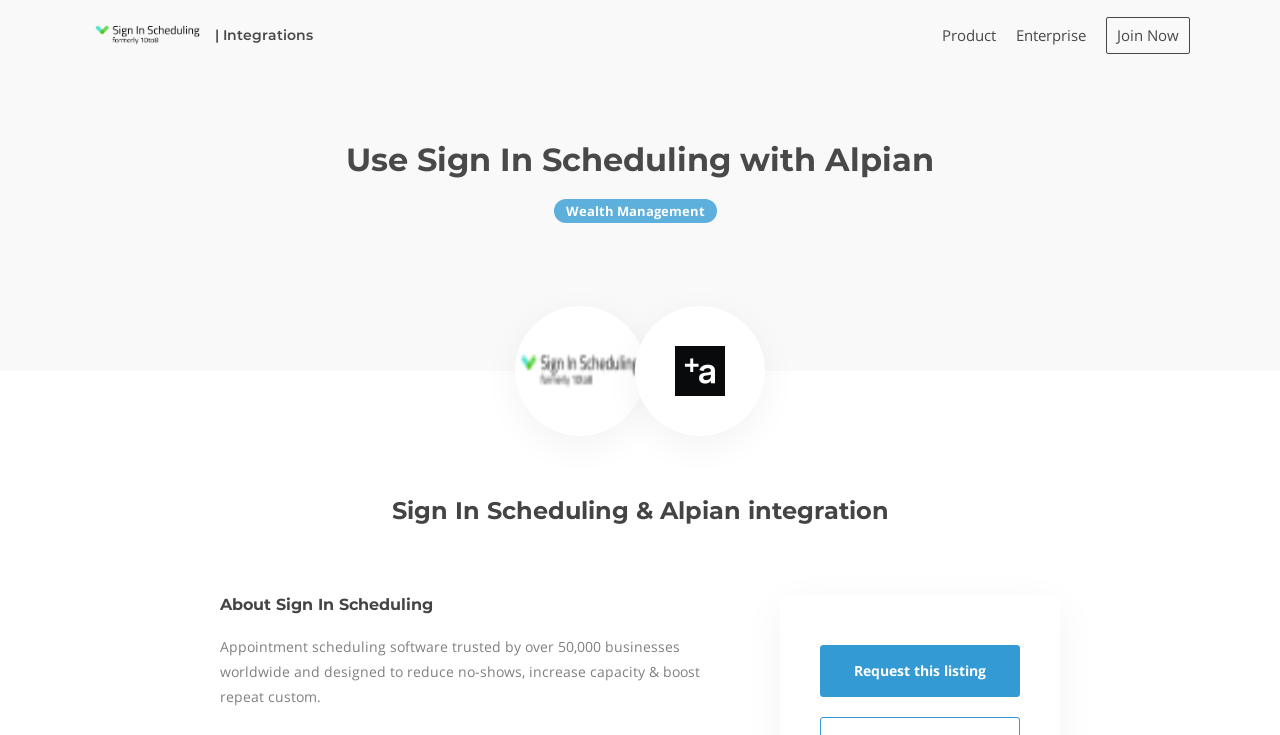What is the name of the company behind the appointment scheduling software?
Please provide a single word or phrase based on the screenshot.

Sign In Scheduling